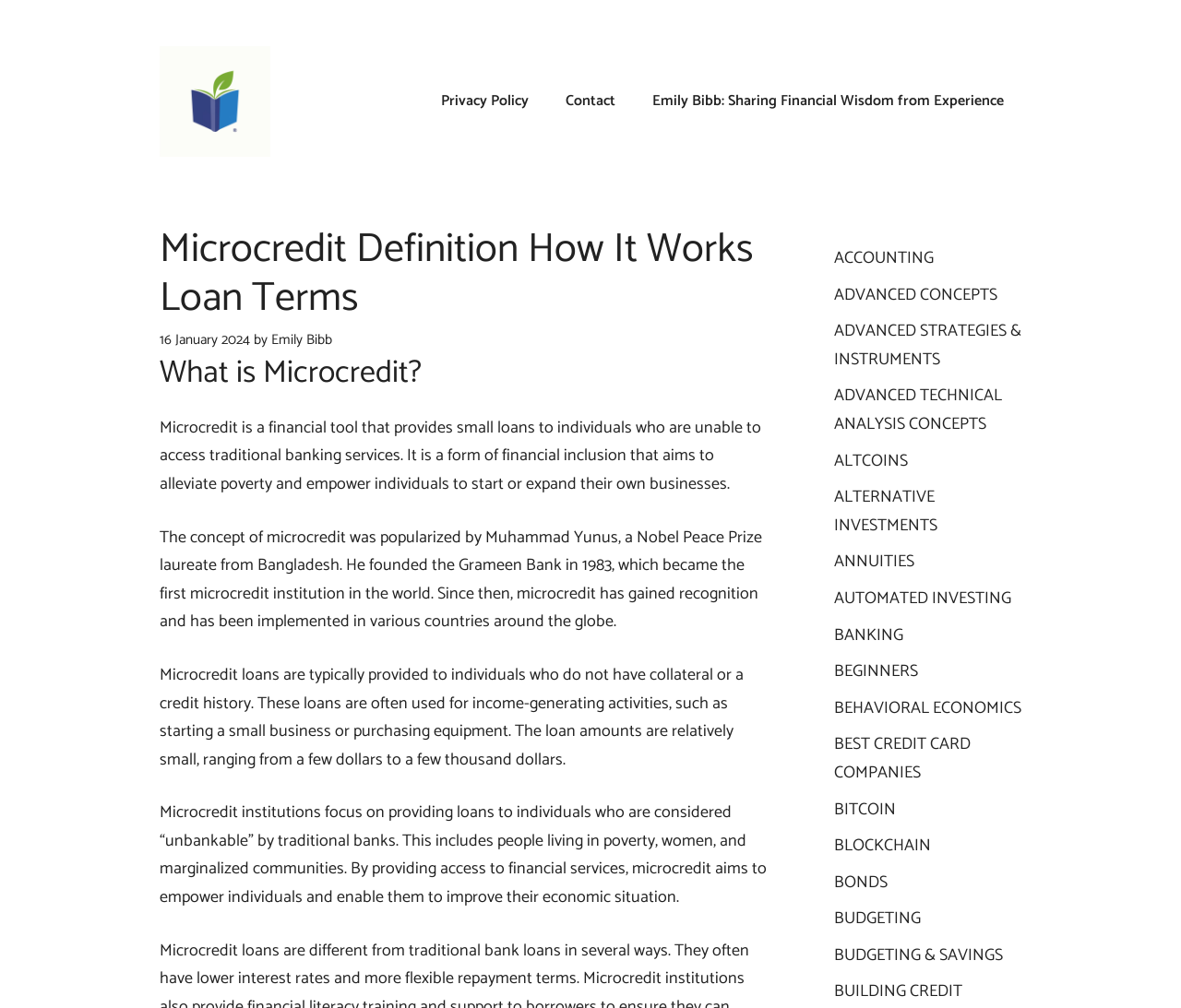Provide your answer in one word or a succinct phrase for the question: 
Who popularized the concept of microcredit?

Muhammad Yunus